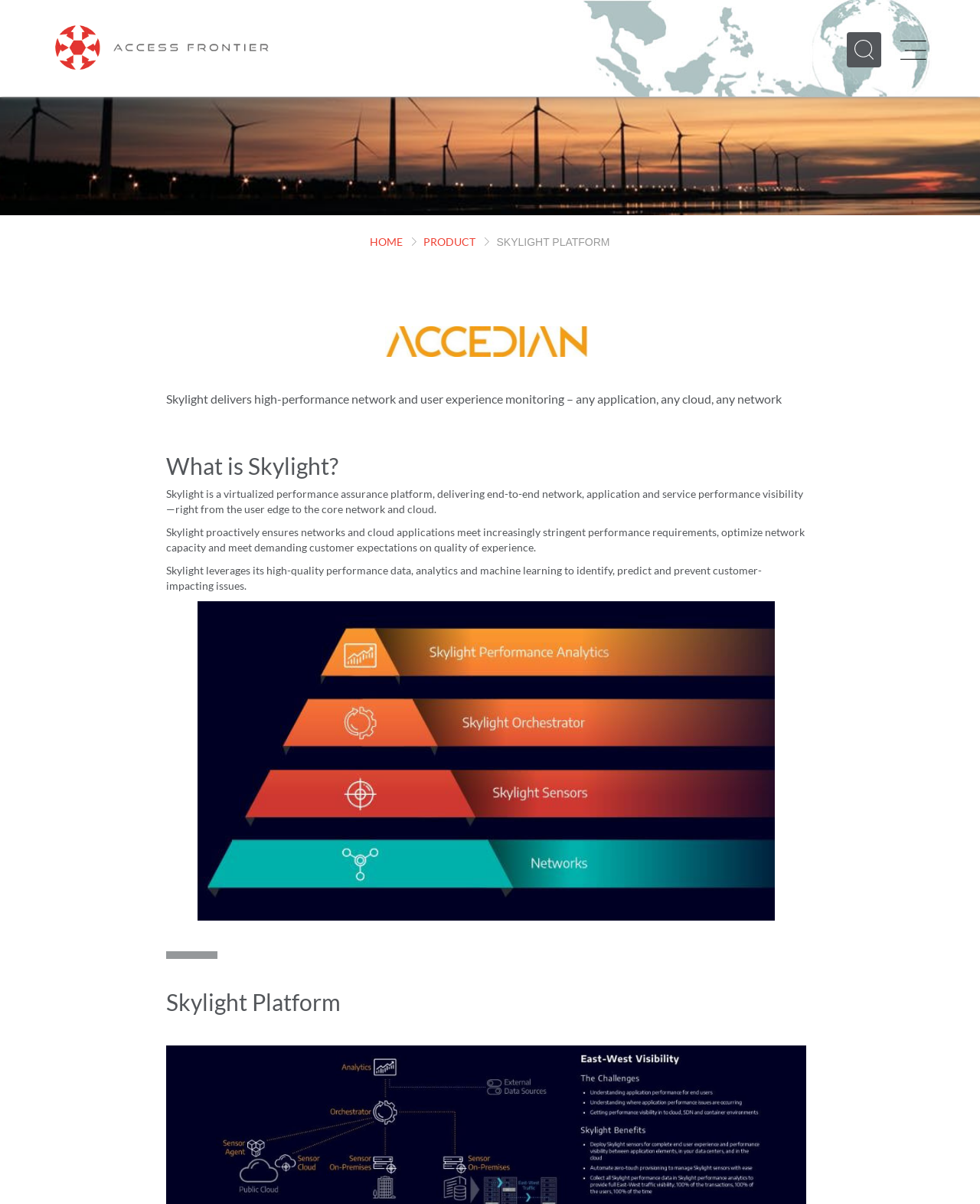How many links are in the top navigation bar?
Please give a detailed and elaborate answer to the question.

The top navigation bar contains three links: 'ACCESS FRONTIER', 'SEARCH', and 'SHOW MENU', located at [0.055, 0.02, 0.274, 0.06], [0.864, 0.027, 0.899, 0.056], and [0.919, 0.033, 0.945, 0.049] respectively.